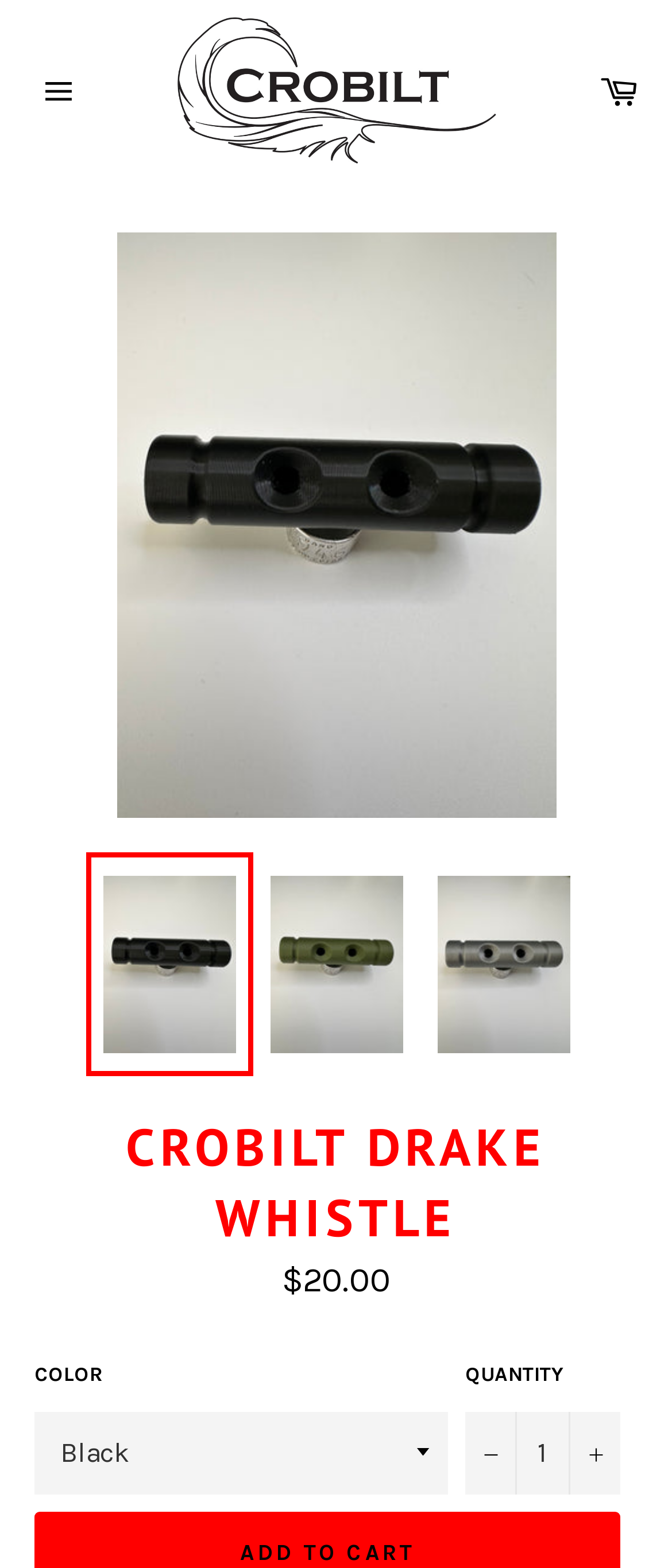Is the site navigation menu expanded? Examine the screenshot and reply using just one word or a brief phrase.

No